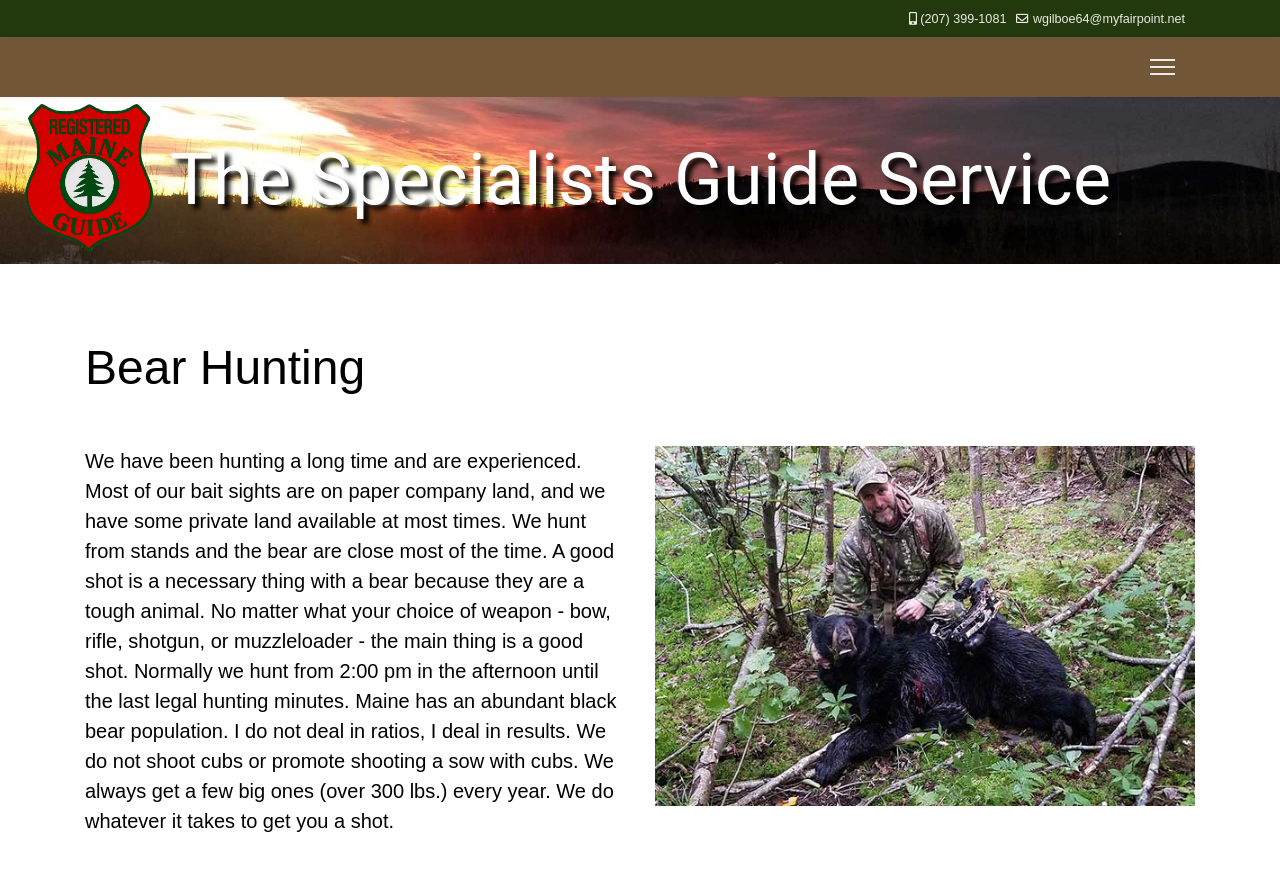Find and provide the bounding box coordinates for the UI element described with: "aria-label="Menu"".

[0.898, 0.042, 0.918, 0.11]